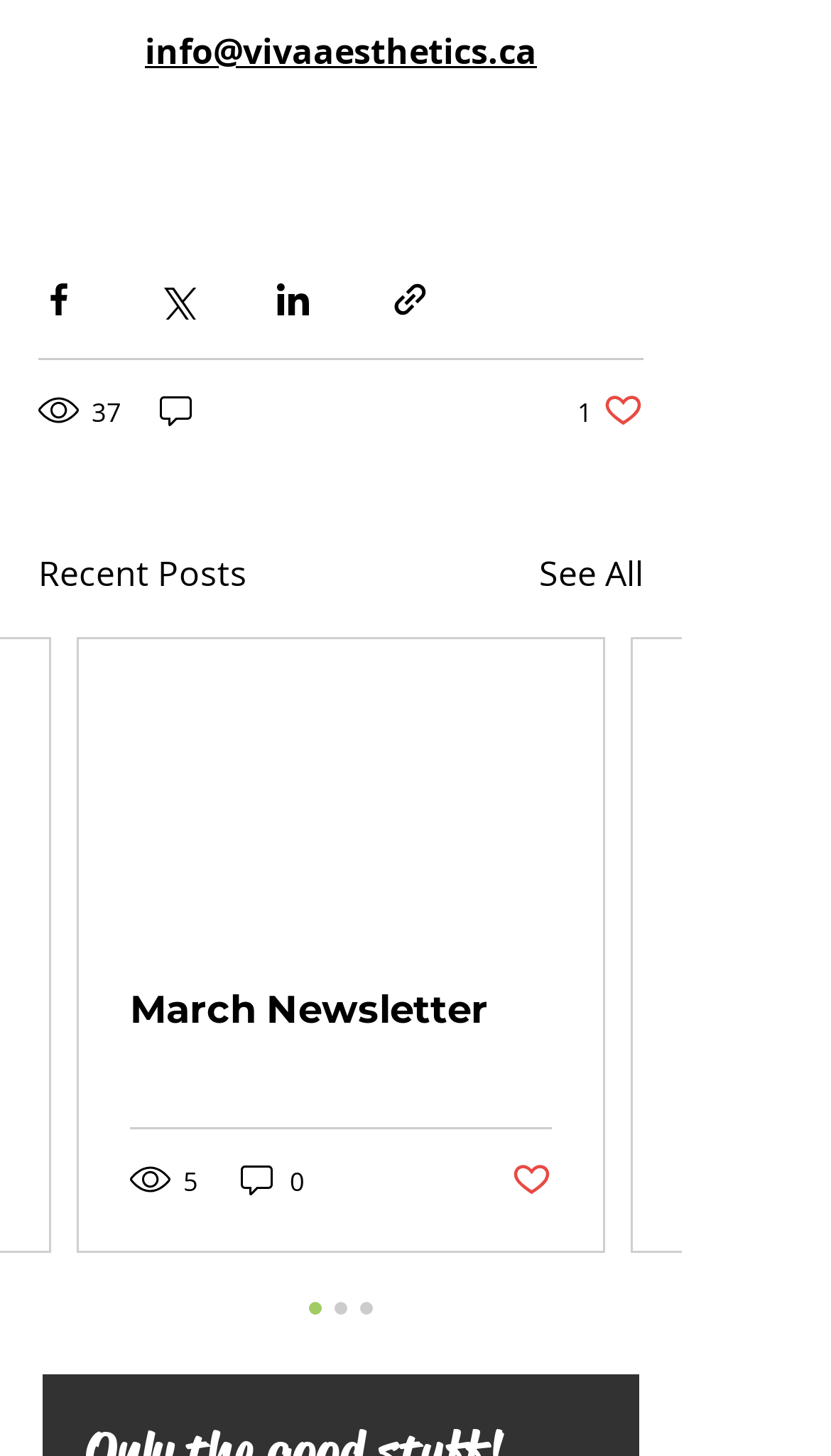Could you find the bounding box coordinates of the clickable area to complete this instruction: "View recent posts"?

[0.046, 0.376, 0.297, 0.412]